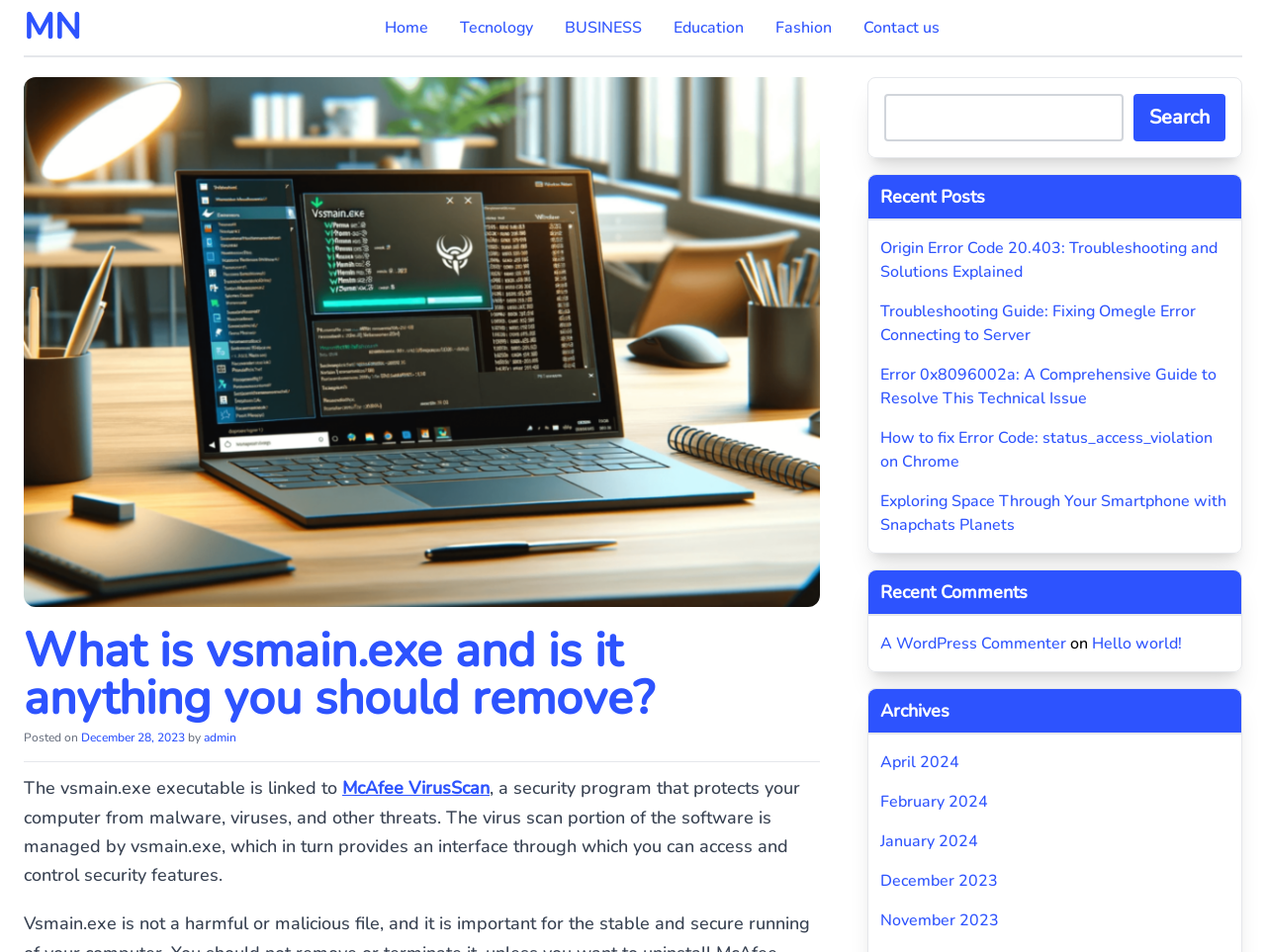Identify the coordinates of the bounding box for the element described below: "A WordPress Commenter". Return the coordinates as four float numbers between 0 and 1: [left, top, right, bottom].

[0.696, 0.664, 0.842, 0.688]